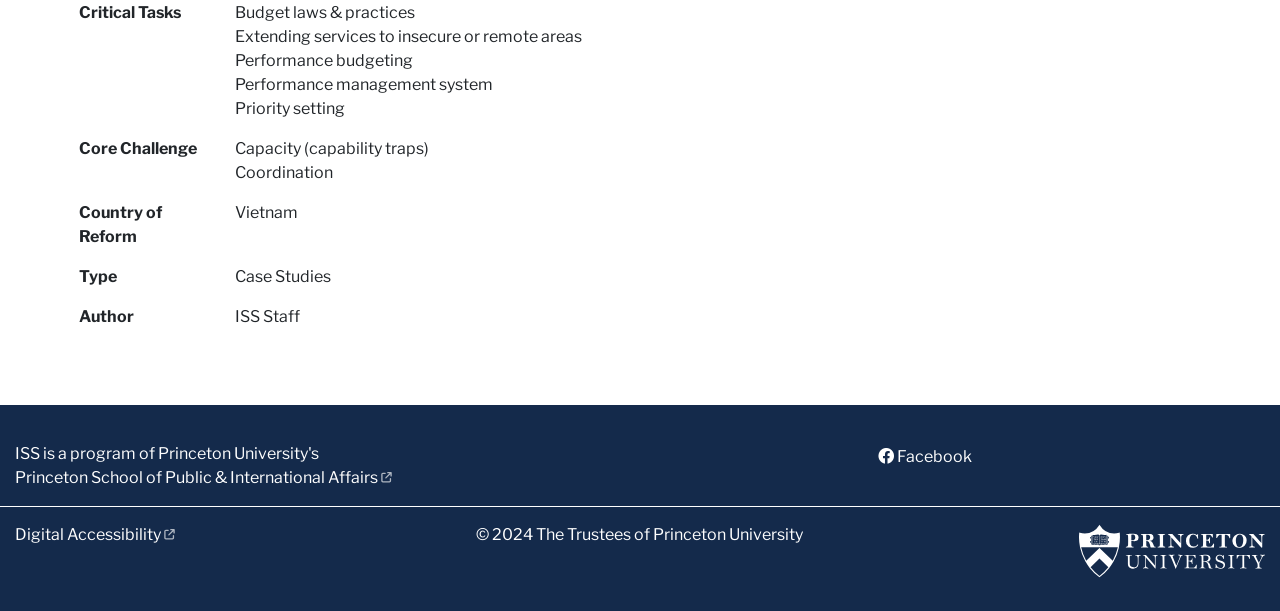What is the copyright year of this webpage?
Analyze the screenshot and provide a detailed answer to the question.

I found the answer by looking at the copyright notice at the bottom of the page and seeing the year '2024'.